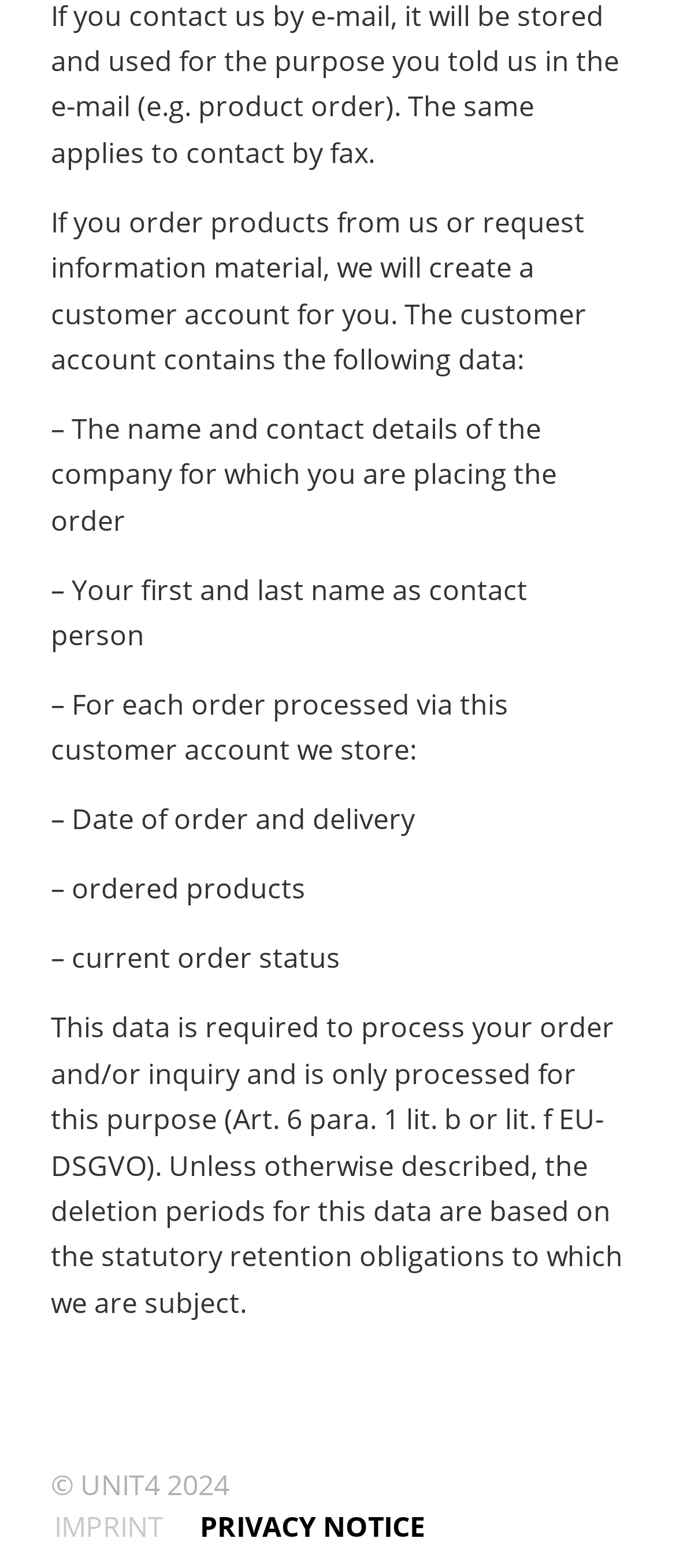What are the two menu items at the bottom?
From the image, respond using a single word or phrase.

Imprint, Privacy Notice